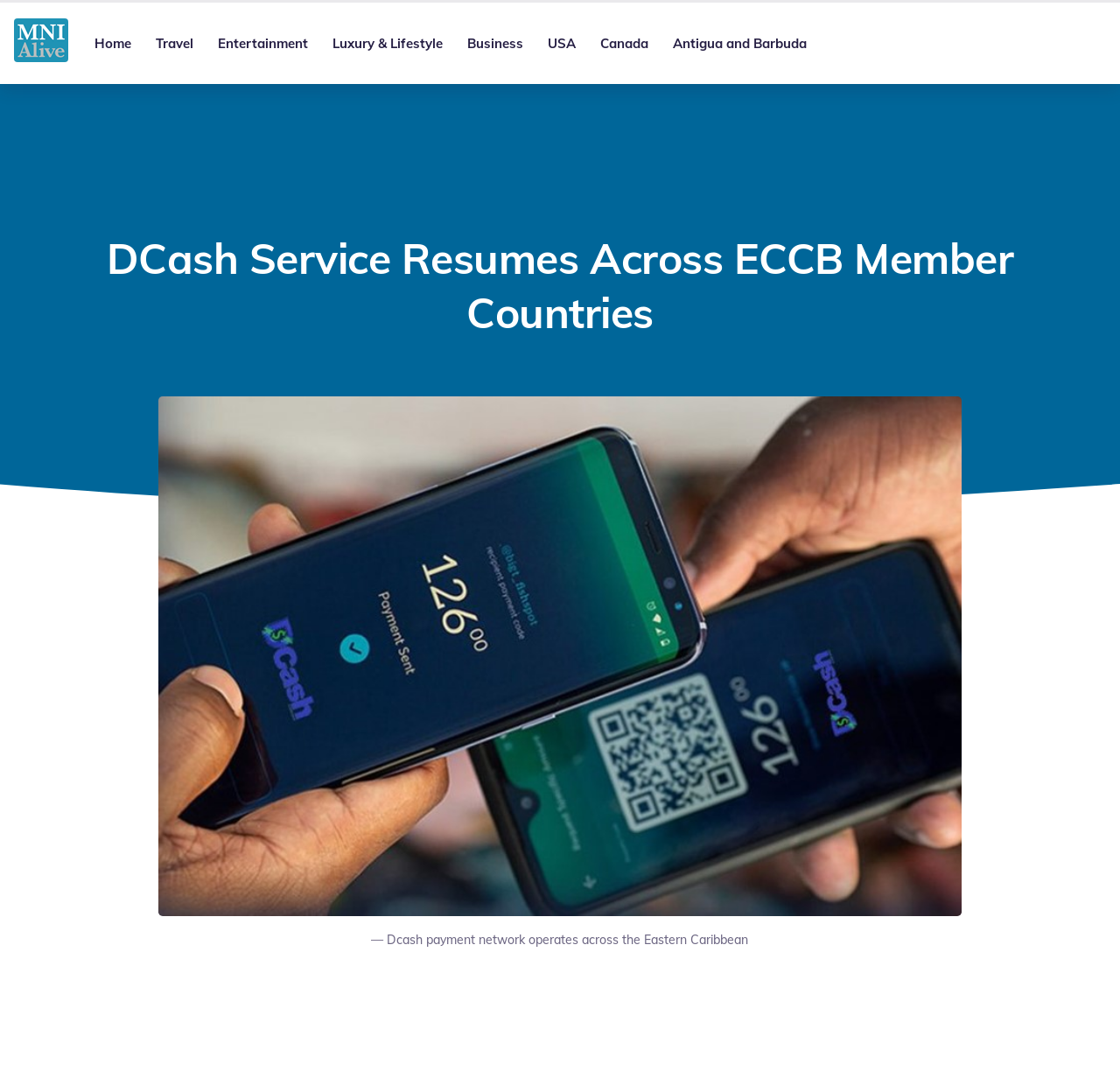What is the name of the website?
Based on the image content, provide your answer in one word or a short phrase.

MNI Alive